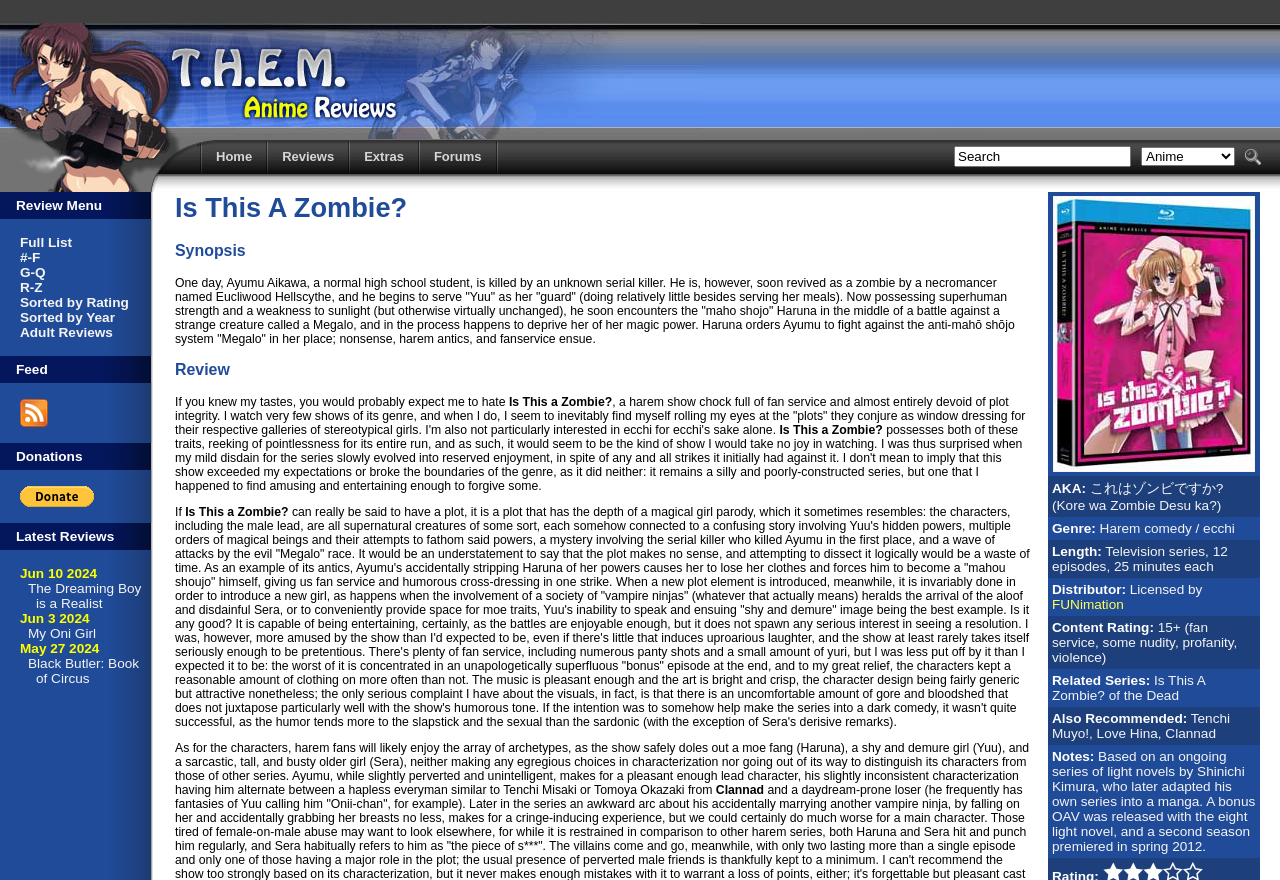Locate the bounding box coordinates of the element that should be clicked to execute the following instruction: "Subscribe to THEM Anime Reviews".

[0.016, 0.472, 0.038, 0.489]